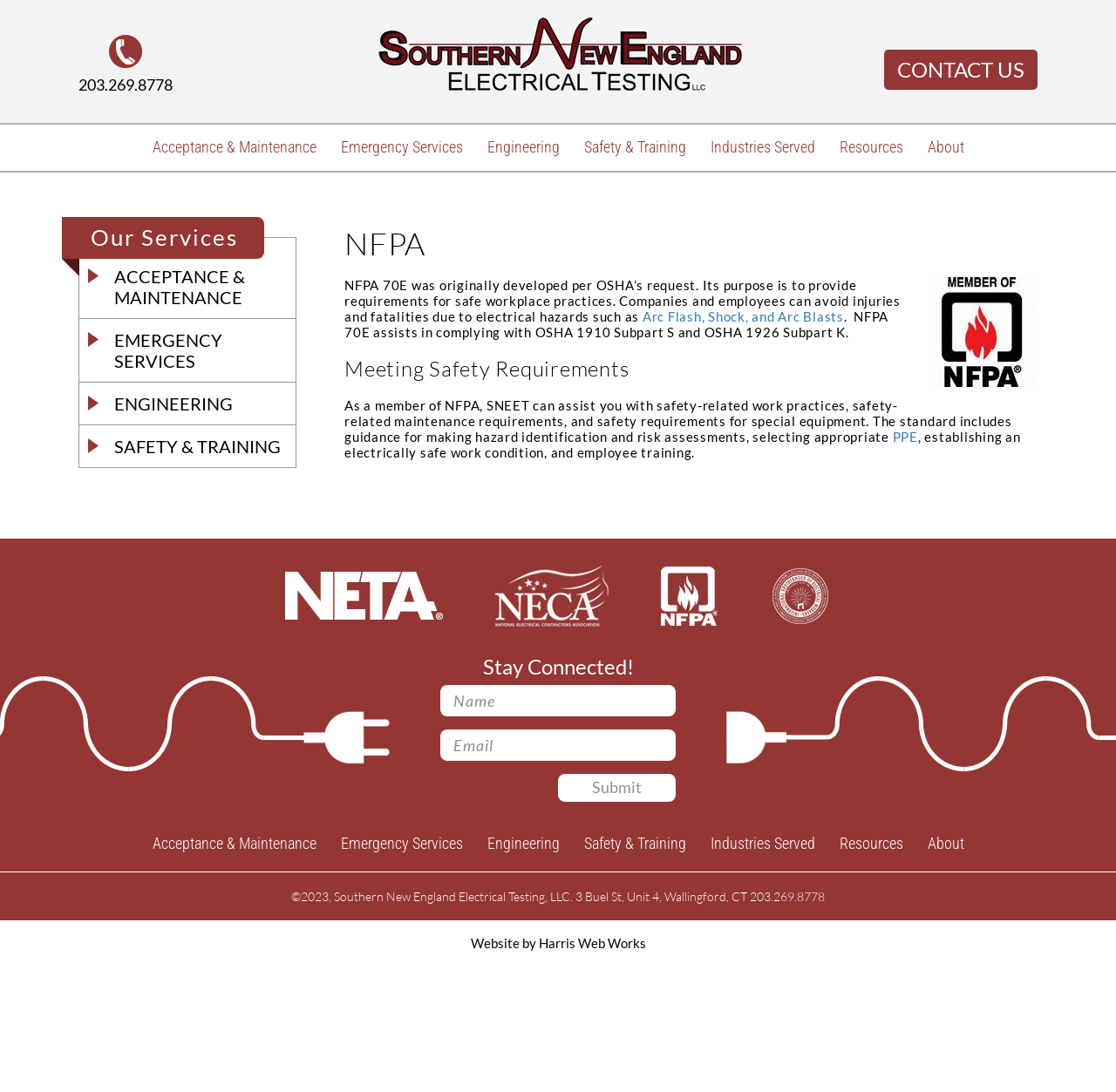Provide the bounding box coordinates of the HTML element described as: "Emergency Services". The bounding box coordinates should be four float numbers between 0 and 1, i.e., [left, top, right, bottom].

[0.294, 0.114, 0.425, 0.157]